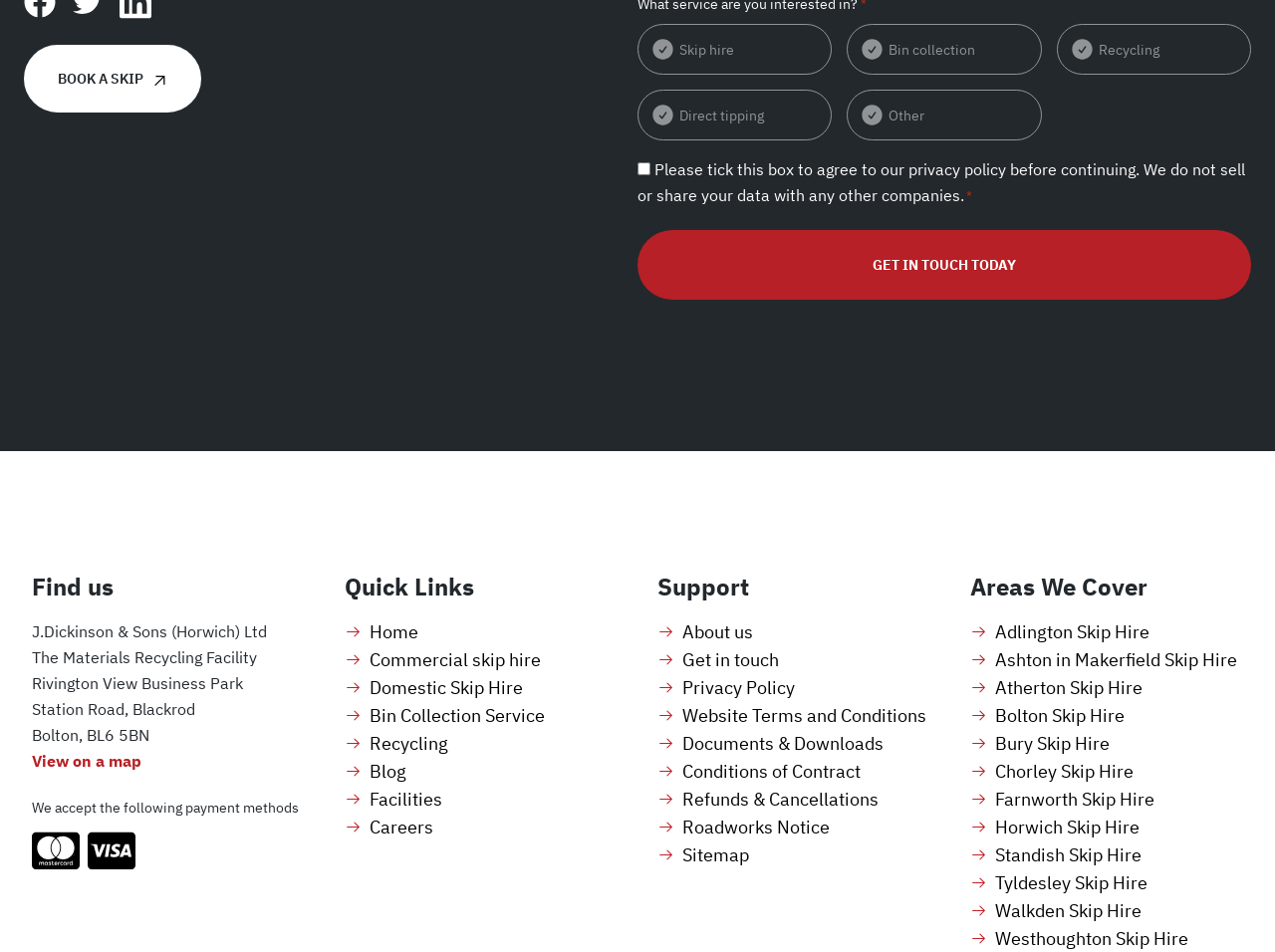Could you indicate the bounding box coordinates of the region to click in order to complete this instruction: "Click the 'Commercial skip hire' link".

[0.29, 0.681, 0.424, 0.705]